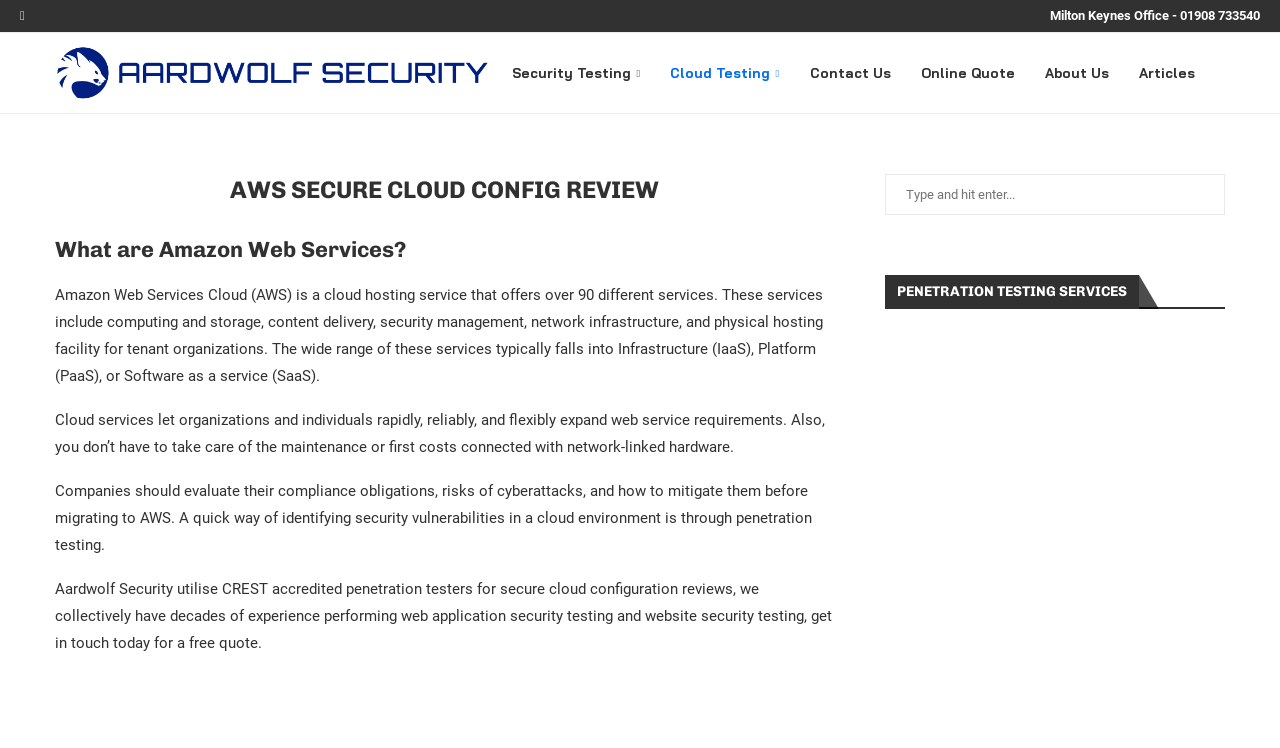Please identify the coordinates of the bounding box that should be clicked to fulfill this instruction: "Search for something".

[0.691, 0.233, 0.957, 0.287]